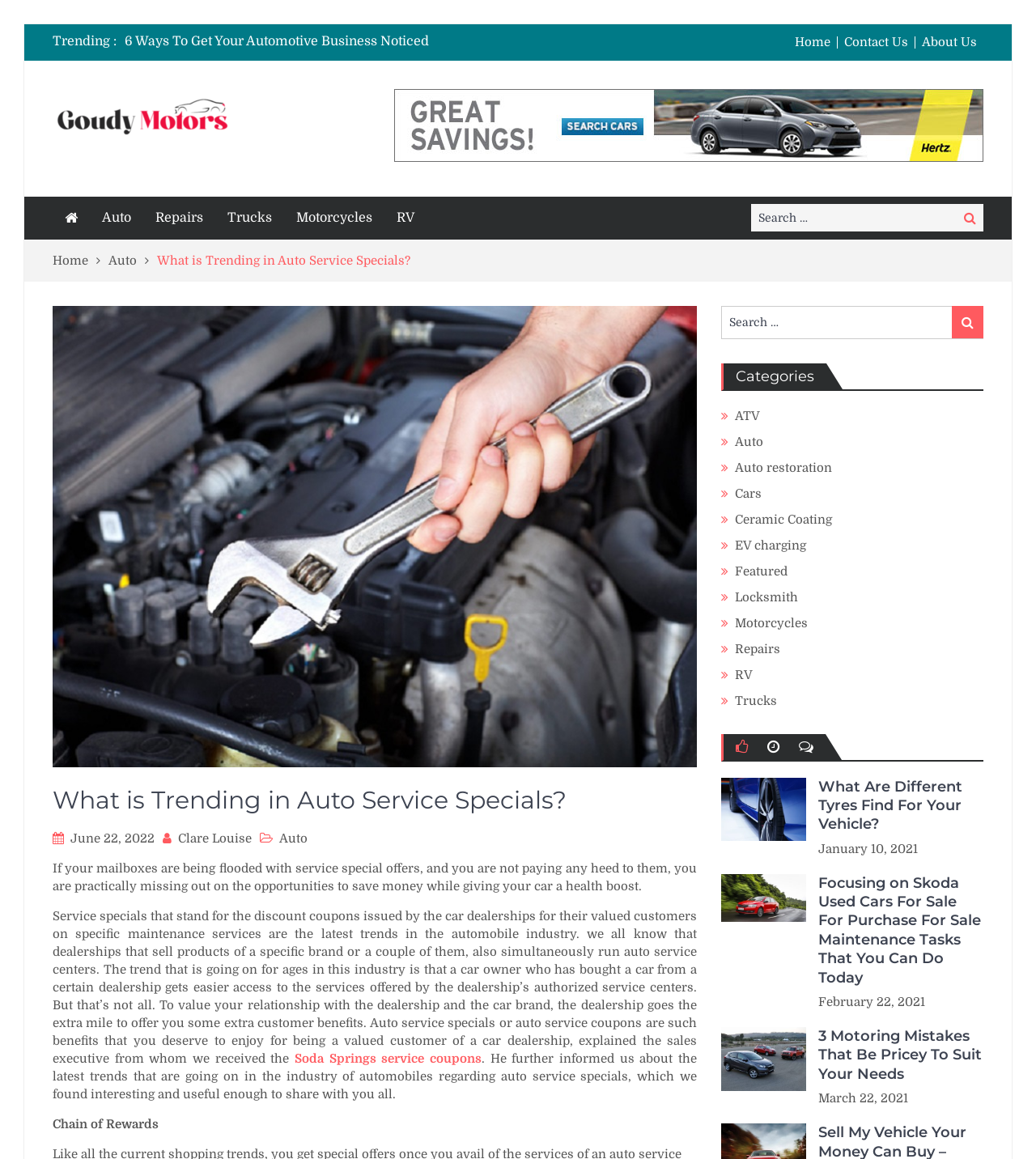Identify the bounding box for the described UI element. Provide the coordinates in (top-left x, top-left y, bottom-right x, bottom-right y) format with values ranging from 0 to 1: June 22, 2022May 22, 2023

[0.068, 0.717, 0.149, 0.729]